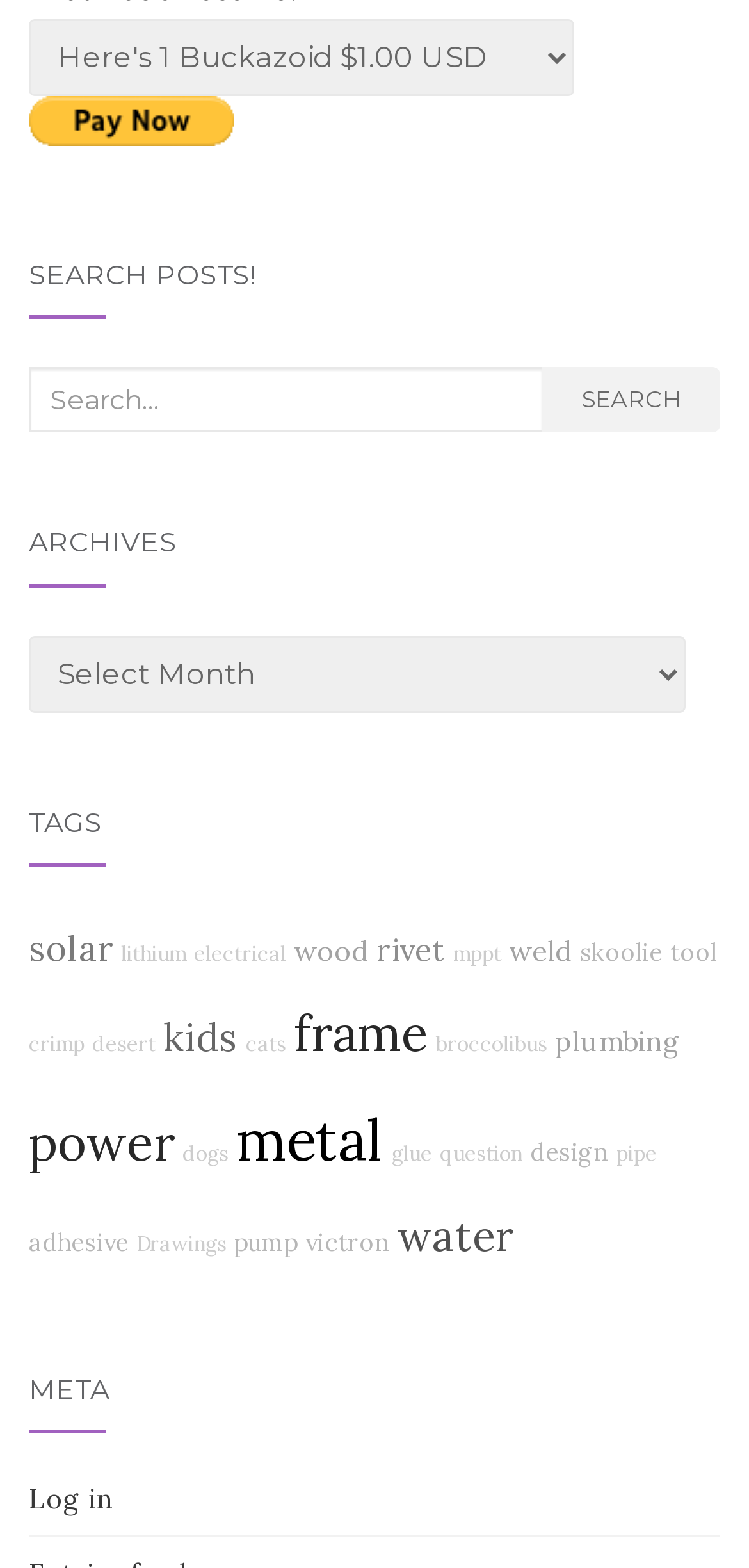What is the purpose of the PayPal button?
Look at the screenshot and respond with a single word or phrase.

To pay online